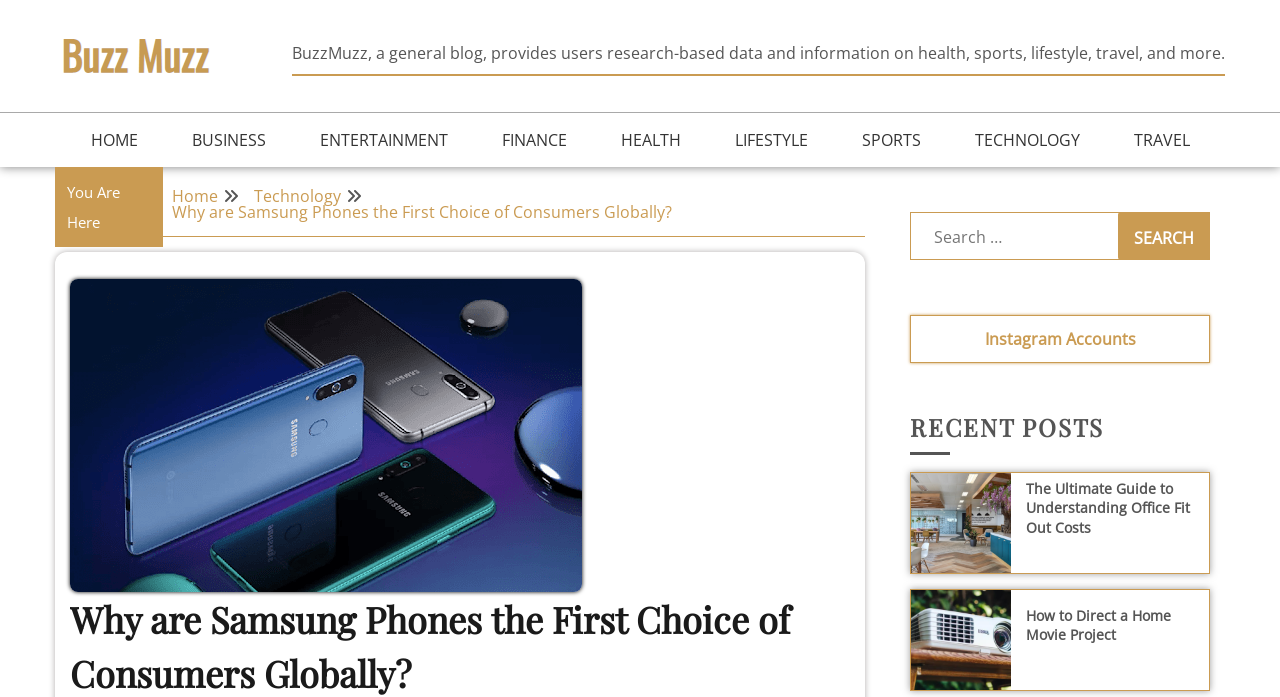Select the bounding box coordinates of the element I need to click to carry out the following instruction: "Check recent posts".

[0.711, 0.591, 0.945, 0.648]